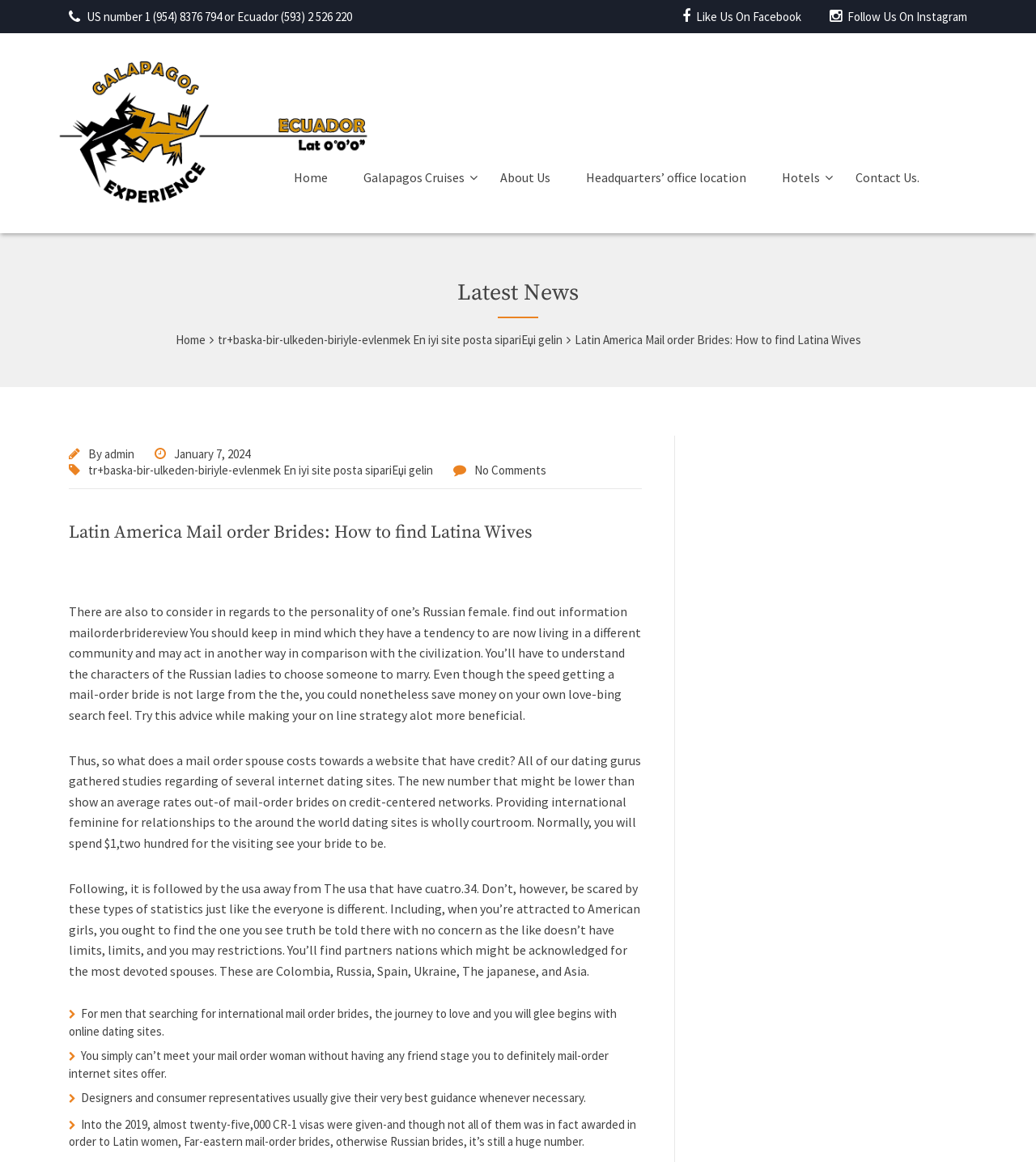Create a detailed narrative describing the layout and content of the webpage.

This webpage is about Latin America mail-order brides and how to find Latina wives. At the top, there is a phone number and social media links to Facebook and Instagram. Below that, there is a navigation menu with links to "Home", "About Us", "Headquarters' office location", "Hotels", and "Contact Us". 

On the left side, there is a section titled "Latest News" with a list of links, including "Home" and a link to a post about mail-order brides. Below that, there is a title "Latin America Mail order Brides: How to find Latina Wives" and a paragraph of text discussing the importance of understanding the personality of Russian women. 

The main content of the webpage is divided into several sections. The first section discusses the benefits of finding a mail-order bride, including saving money on the love-seeking process. The second section explains the cost of a mail-order spouse on credit-based websites. The third section provides statistics on the number of mail-order brides from different countries, including the United States, Colombia, Russia, and others. 

The webpage also has several paragraphs of text providing advice and guidance for men searching for international mail-order brides, including the importance of using online dating sites and the benefits of having a friend stage on these sites. Finally, there is a statistic about the number of CR-1 visas granted in 2019.